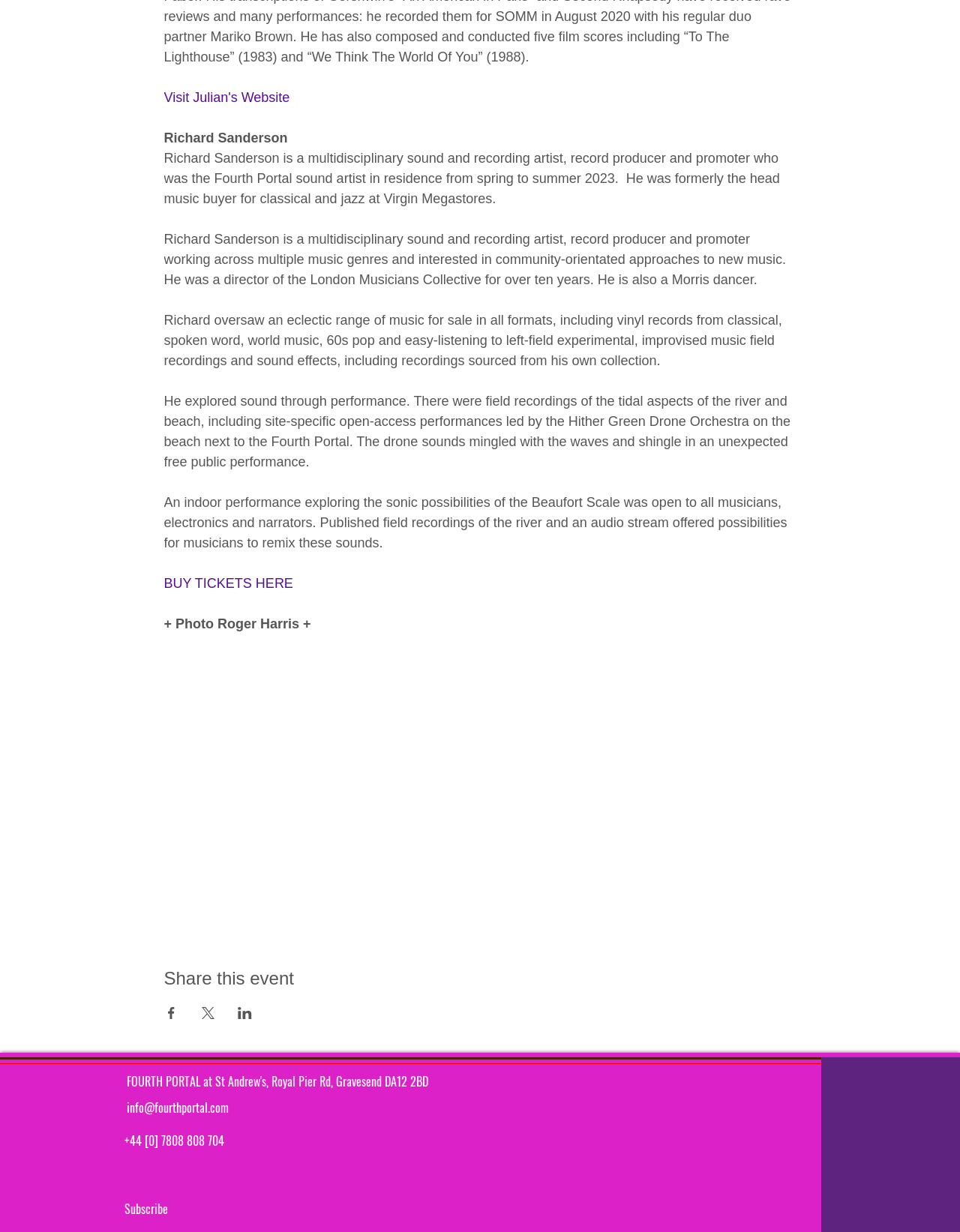Pinpoint the bounding box coordinates of the area that must be clicked to complete this instruction: "Send an email to info@fourthportal.com".

[0.132, 0.895, 0.238, 0.905]